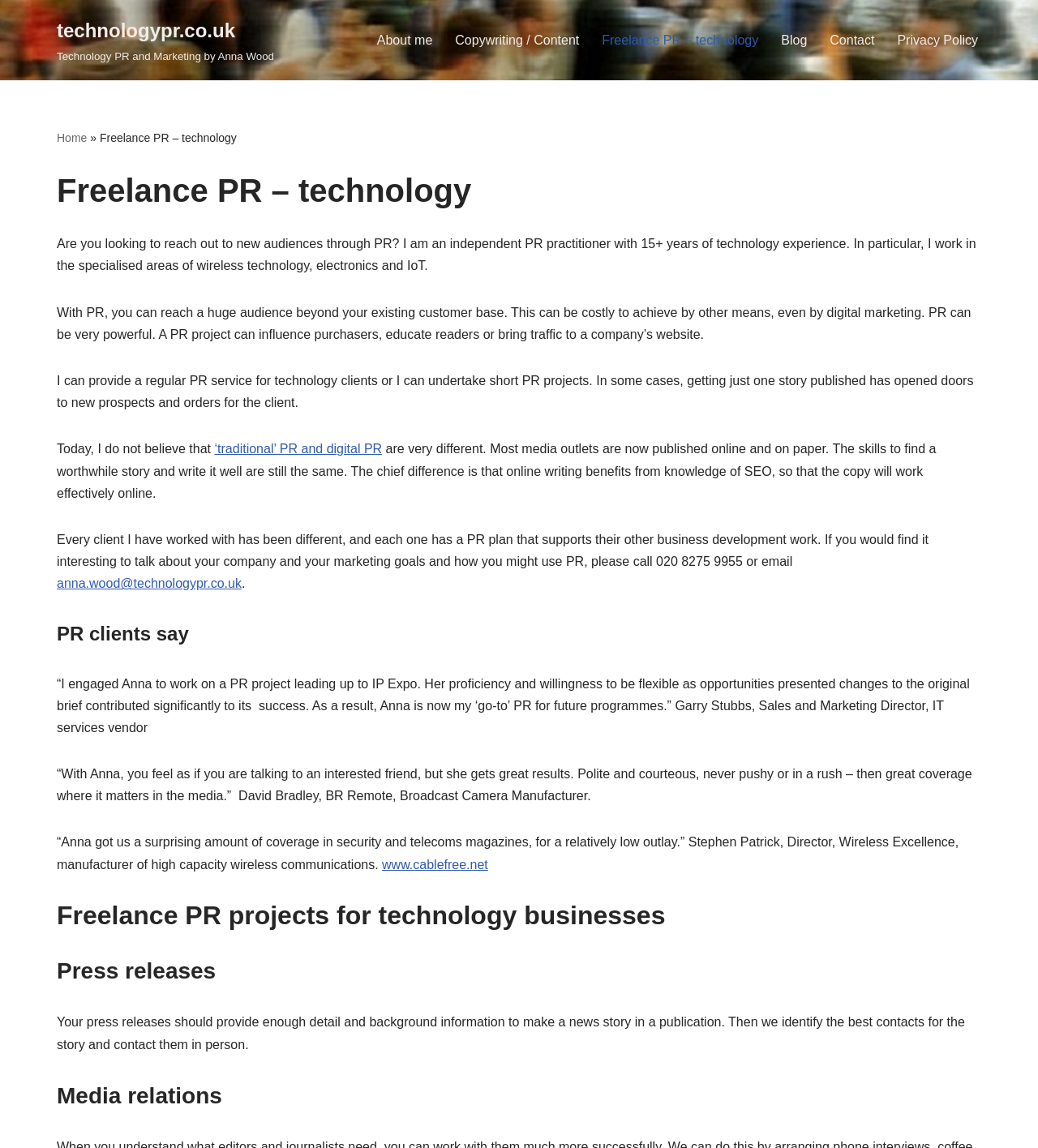Specify the bounding box coordinates of the area to click in order to follow the given instruction: "Visit the blog."

[0.753, 0.026, 0.778, 0.045]